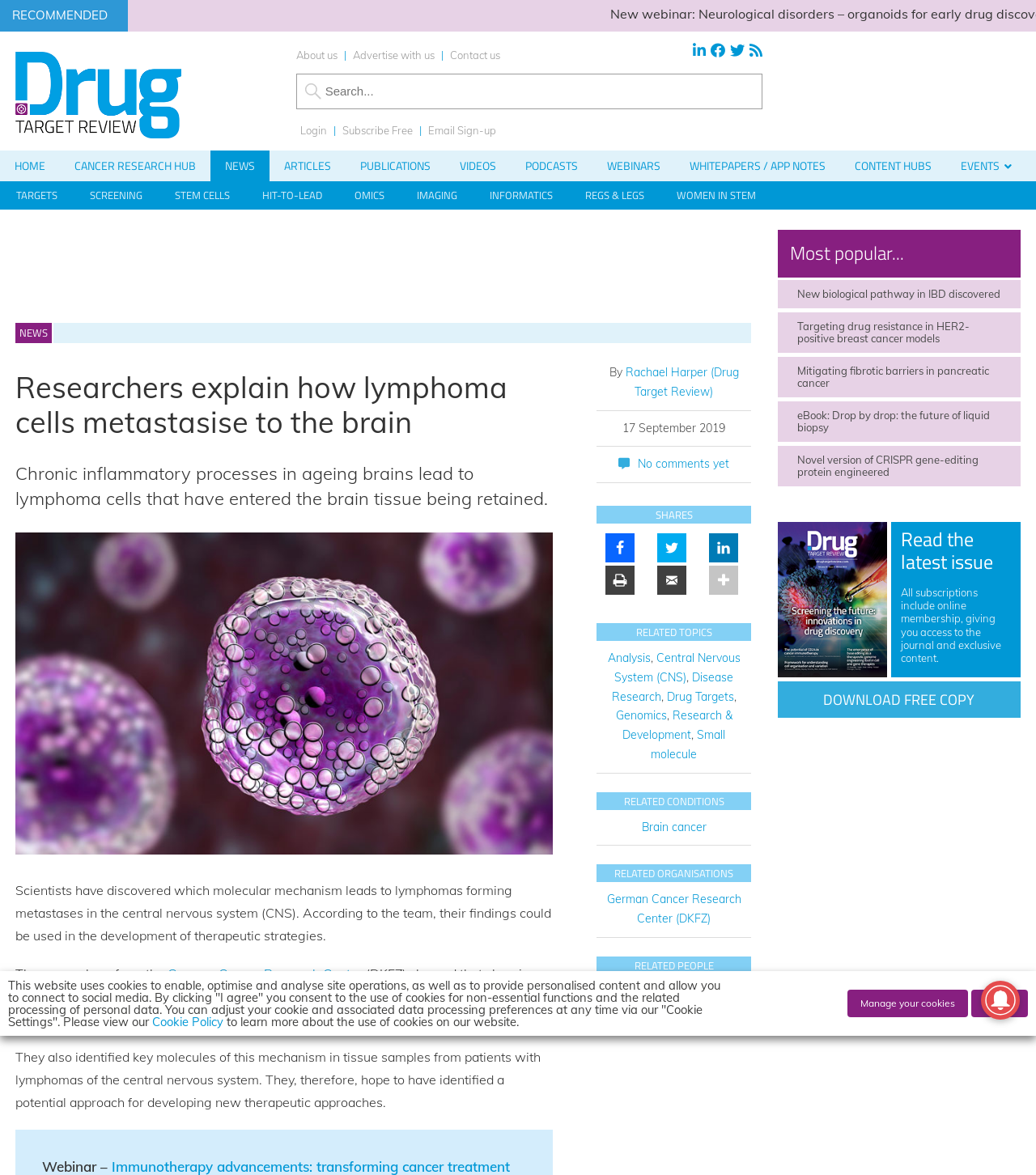What is the topic of the webinar mentioned in the article?
Look at the image and answer the question with a single word or phrase.

Immunotherapy advancements